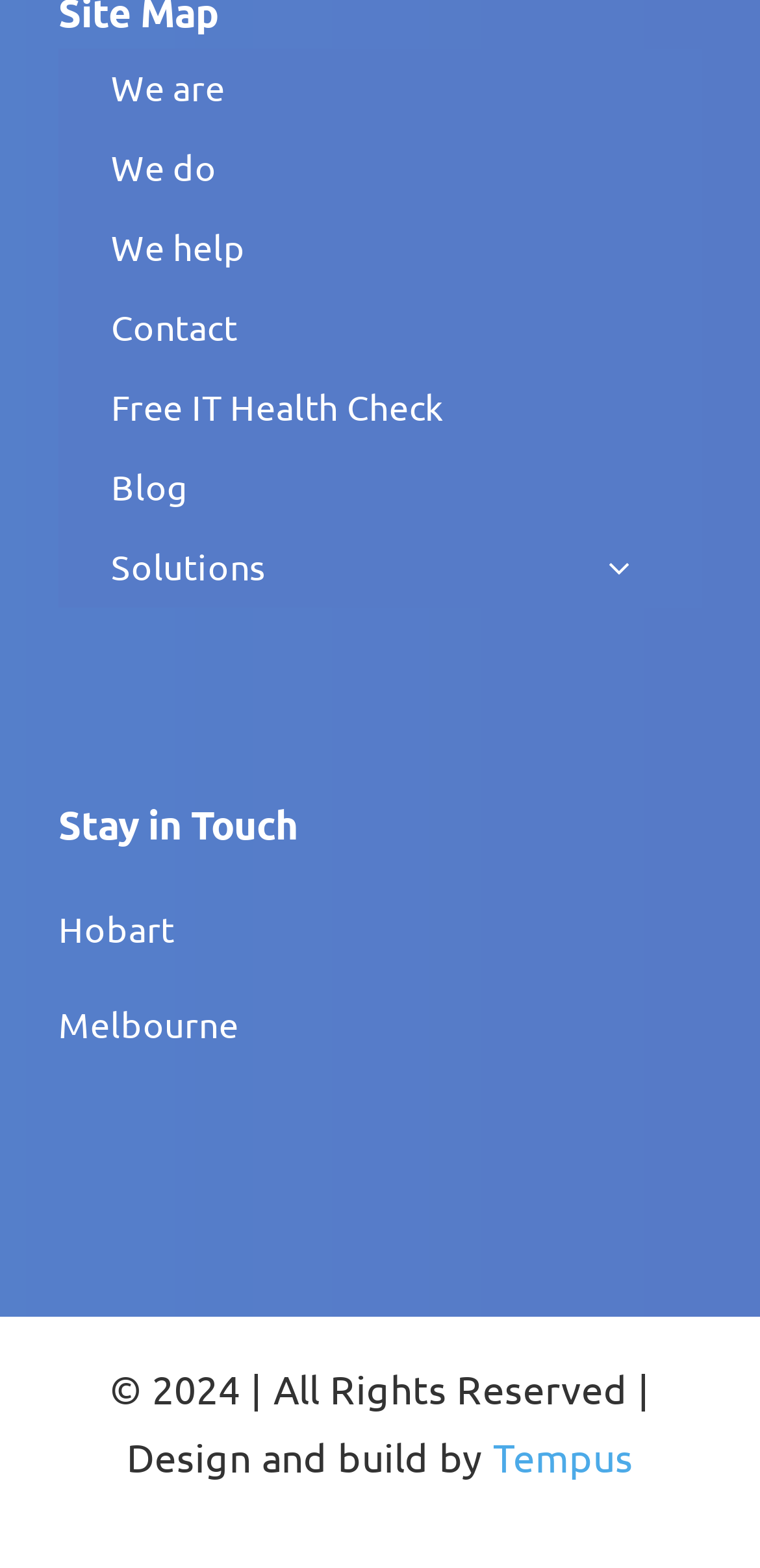Who designed and built the website?
Answer the question using a single word or phrase, according to the image.

Tempus